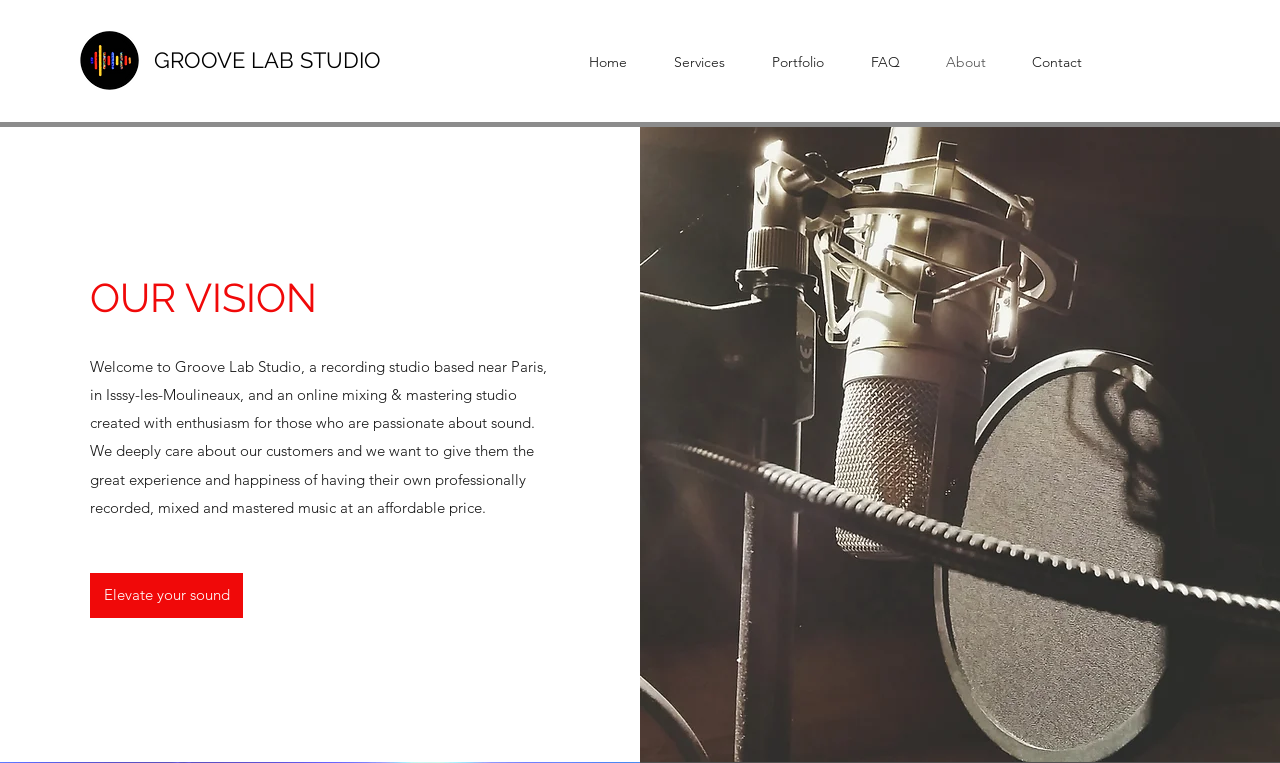Describe every aspect of the webpage comprehensively.

The webpage is about Groove Lab Studio, a recording studio based near Paris. At the top left, there is a logo of the studio, which is an image with a link to the studio's homepage. Below the logo, there is a navigation menu with links to different sections of the website, including Home, Services, Portfolio, FAQ, About, and Contact.

On the left side of the page, there is a heading "OUR VISION" followed by a paragraph of text that describes the studio's mission and values. The text explains that the studio was created with enthusiasm for those who are passionate about sound and that they care deeply about their customers, aiming to provide a great experience and happiness of having professionally recorded, mixed, and mastered music at an affordable price.

Below the paragraph, there is a call-to-action link "Elevate your sound" that encourages visitors to take action. On the right side of the page, there is a large image of a vintage microphone that takes up most of the space, creating a visually appealing and music-related background.